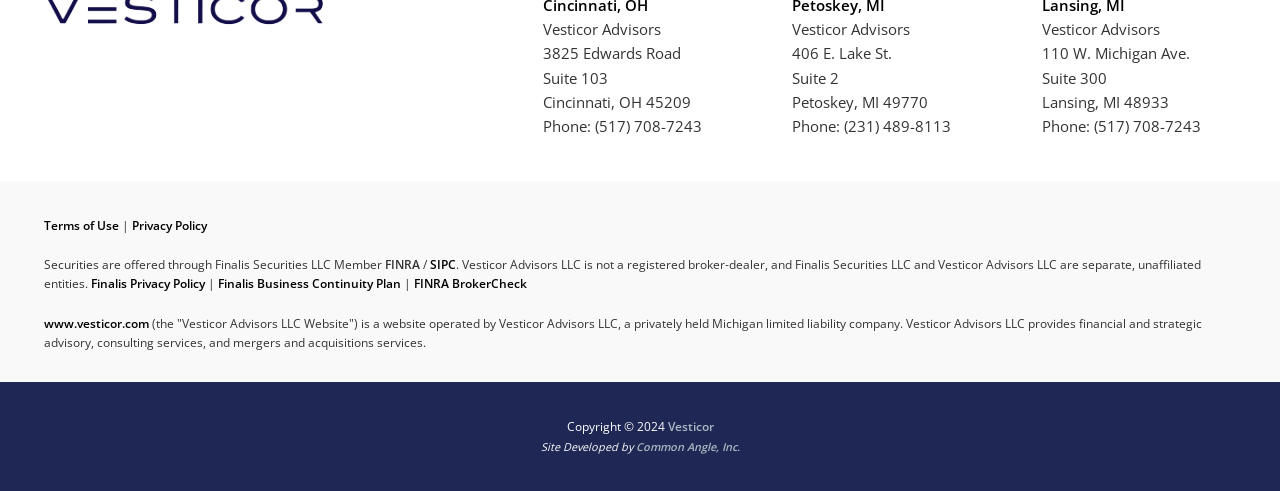Identify the bounding box coordinates for the element you need to click to achieve the following task: "Check Finalis Business Continuity Plan". Provide the bounding box coordinates as four float numbers between 0 and 1, in the form [left, top, right, bottom].

[0.17, 0.561, 0.313, 0.595]